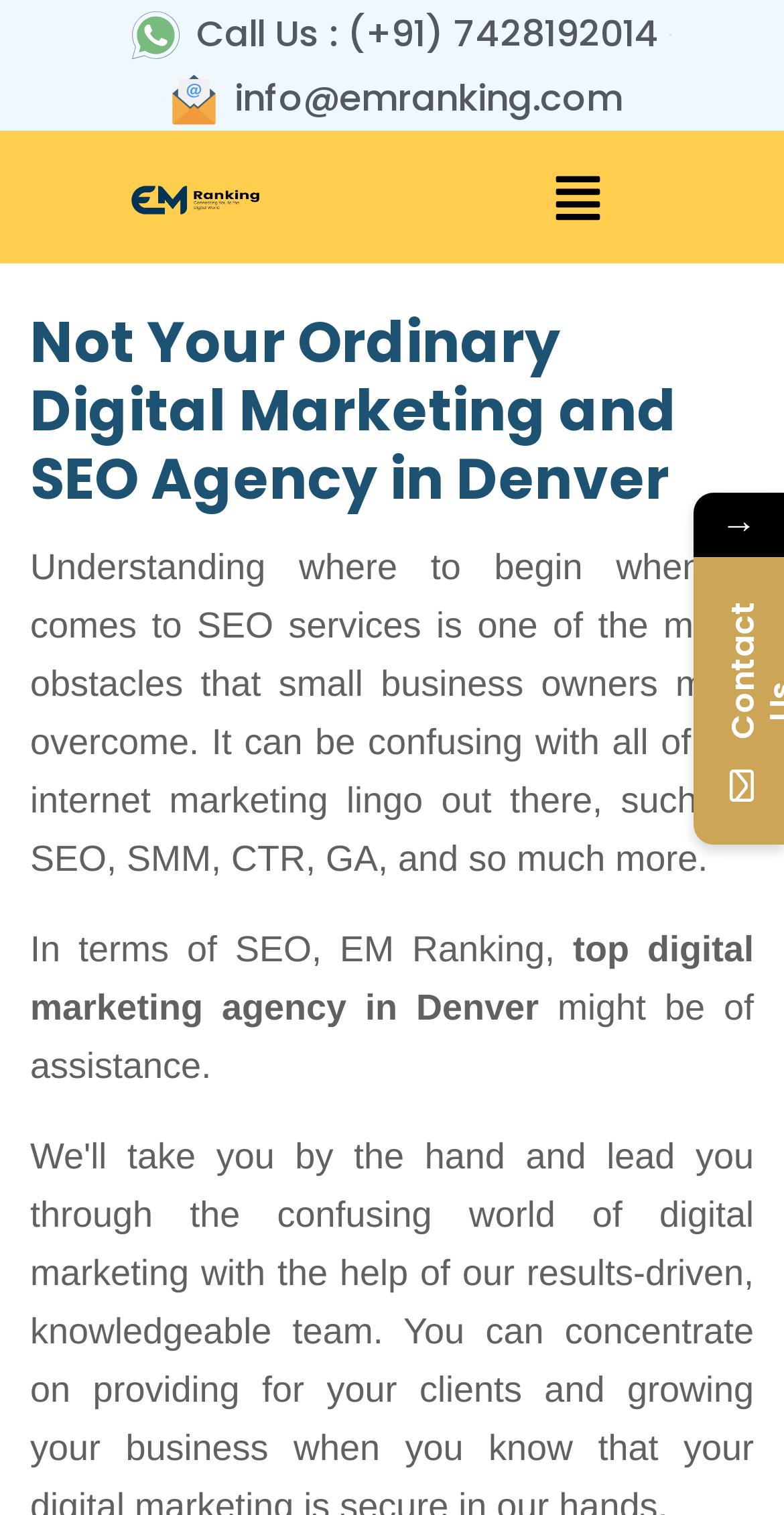Extract the main headline from the webpage and generate its text.

Not Your Ordinary Digital Marketing and SEO Agency in Denver